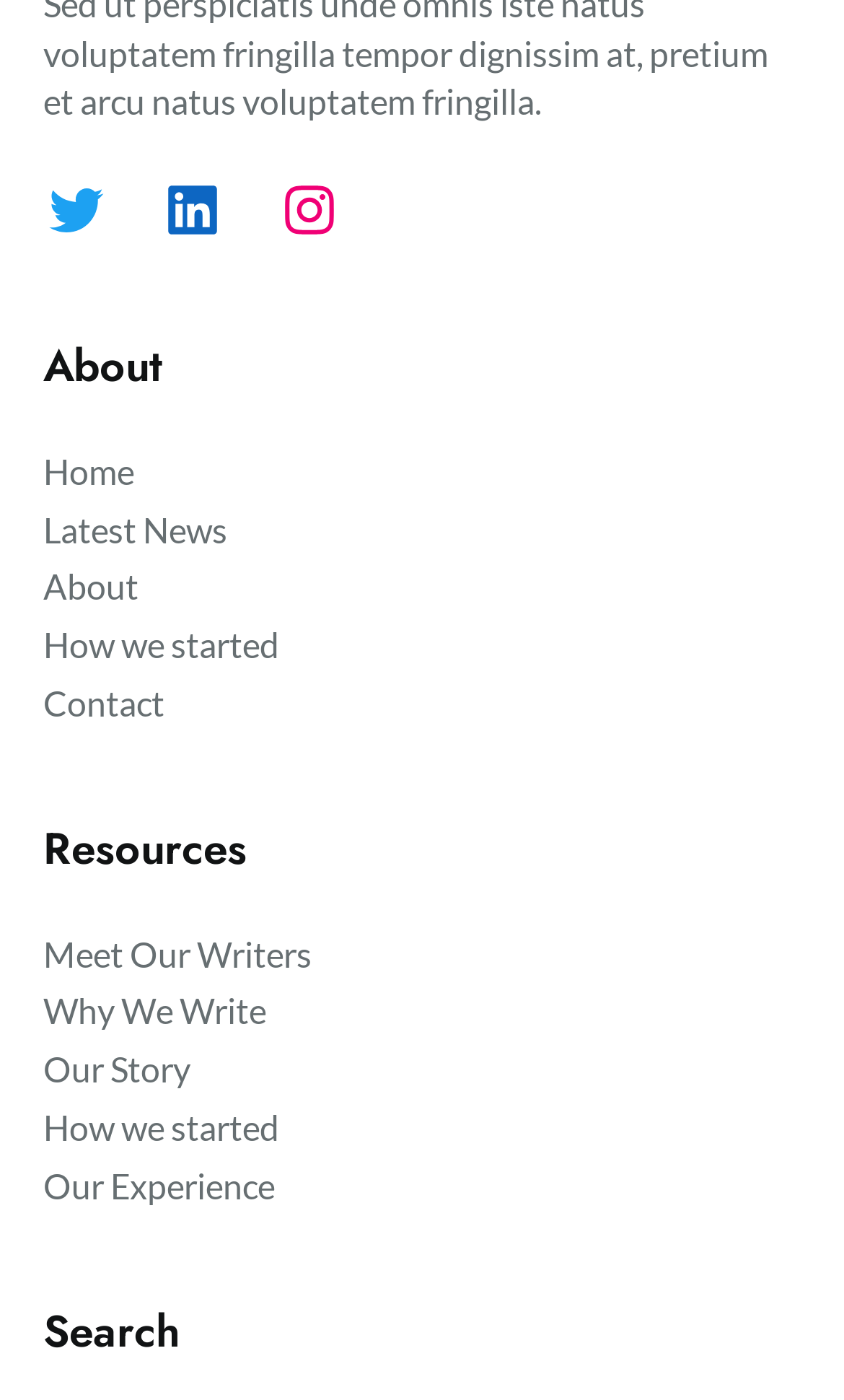What is the vertical position of the 'About' heading?
Using the image, provide a detailed and thorough answer to the question.

The webpage has a heading 'About' and a link 'Home', and by comparing their y1, y2 coordinates, I found that the 'About' heading is above the 'Home' link.